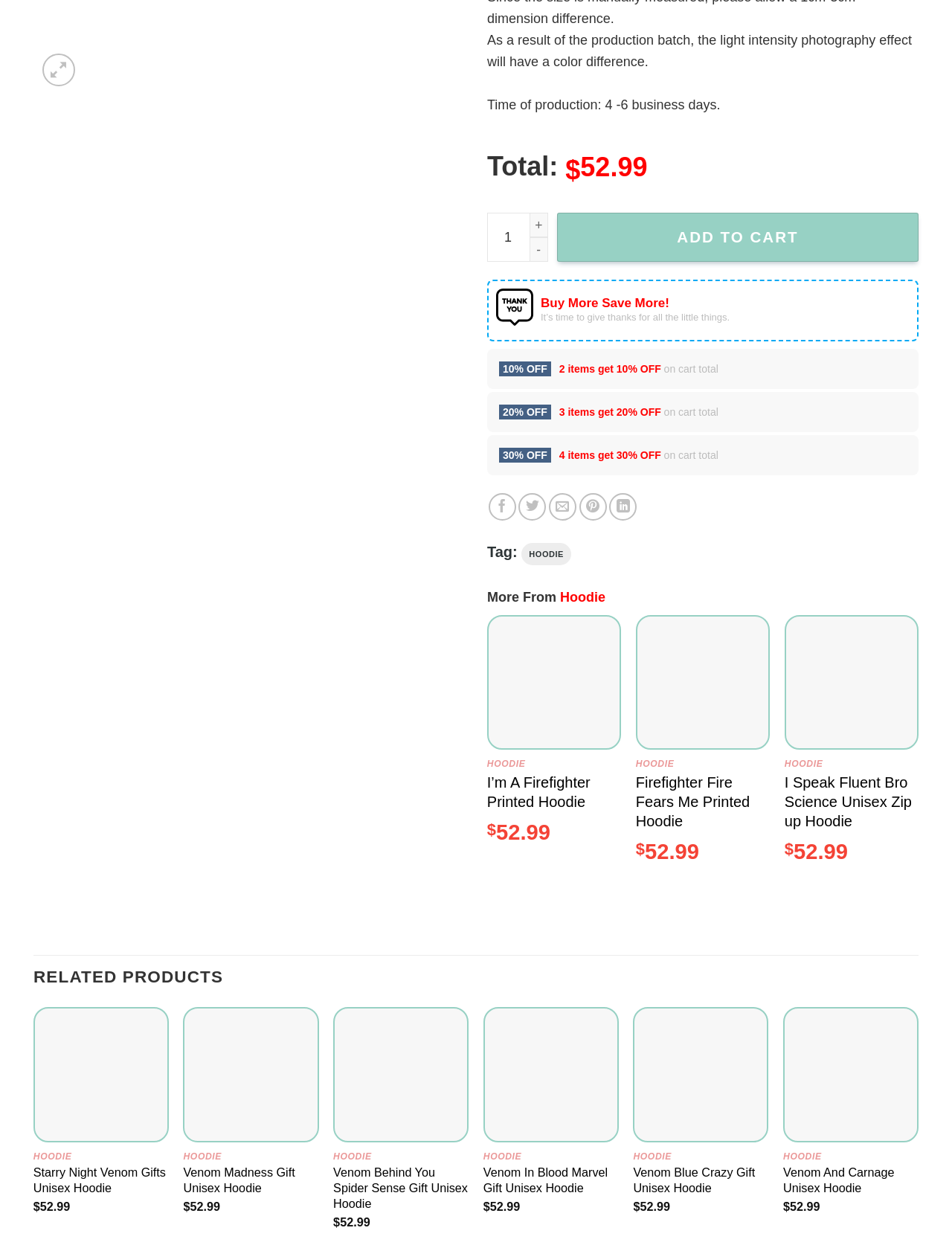Find and provide the bounding box coordinates for the UI element described here: "Venom Madness Gift Unisex Hoodie". The coordinates should be given as four float numbers between 0 and 1: [left, top, right, bottom].

[0.193, 0.933, 0.335, 0.958]